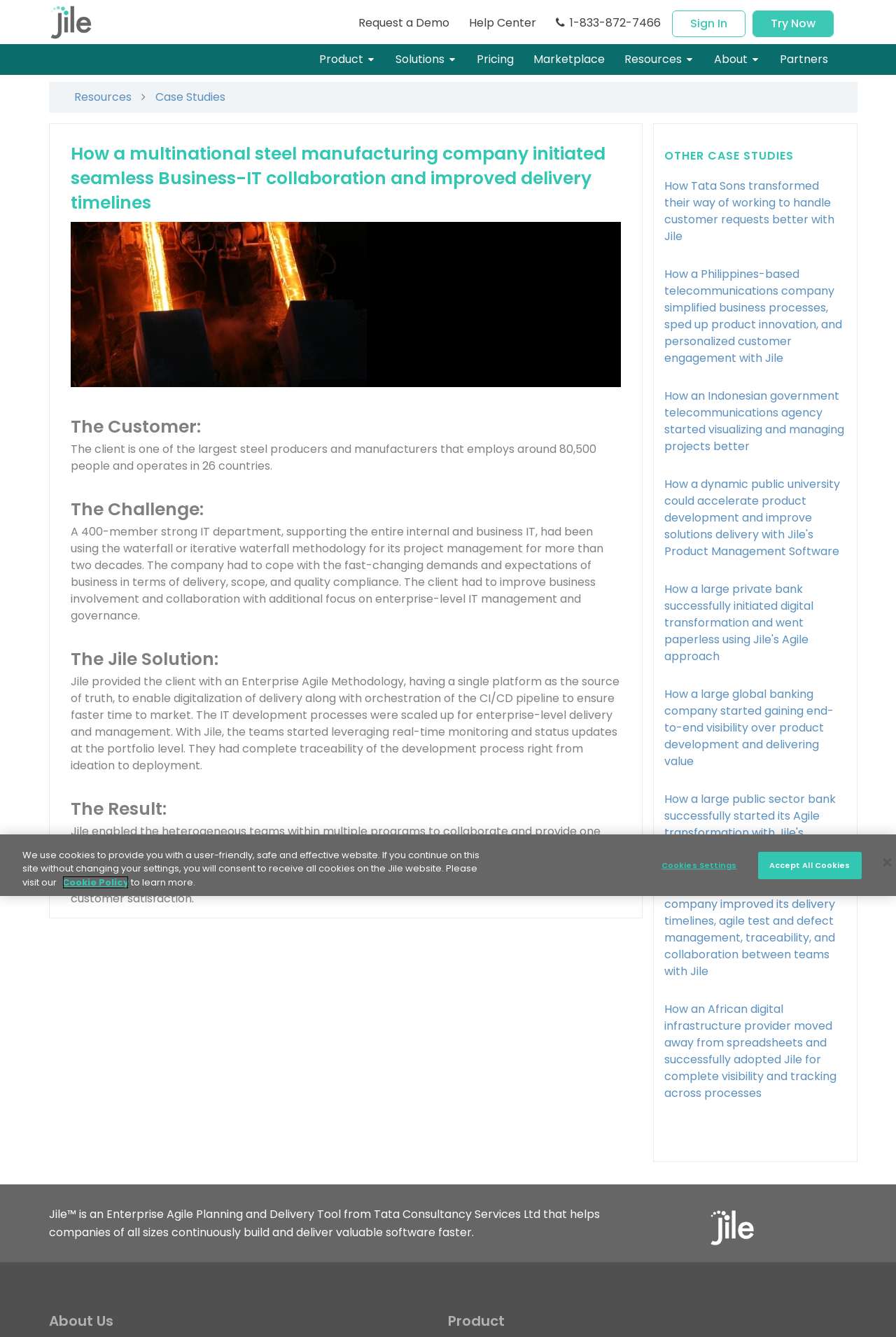Based on the image, provide a detailed and complete answer to the question: 
What is the company's industry?

Based on the webpage content, specifically the heading 'How a multinational steel manufacturing company initiated seamless Business-IT collaboration and improved delivery timelines', it is clear that the company is in the steel manufacturing industry.